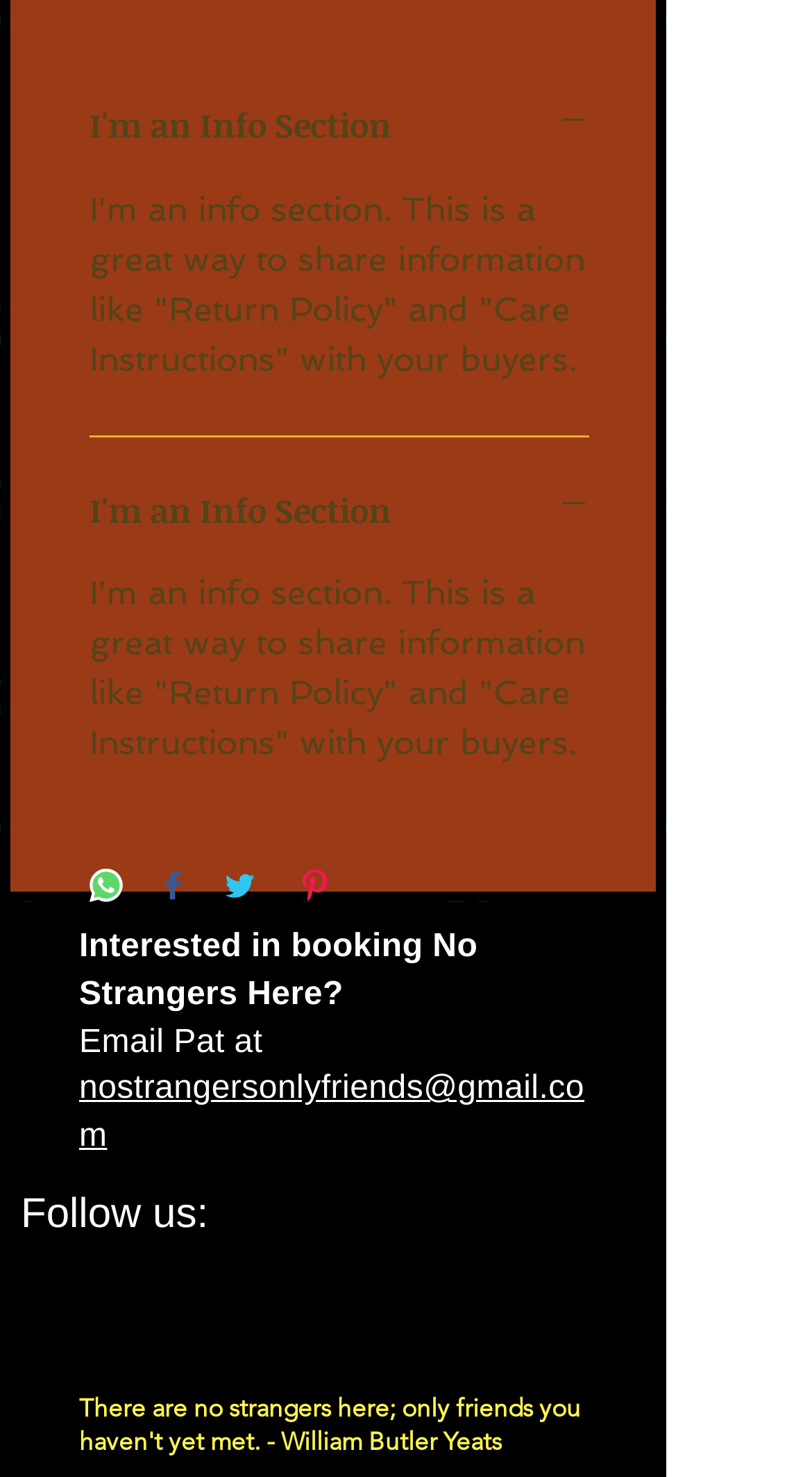How many social media platforms are listed?
Using the image as a reference, give an elaborate response to the question.

I counted the number of links under the 'Follow us:' heading, which are Facebook and Youtube, so there are 2 social media platforms listed.